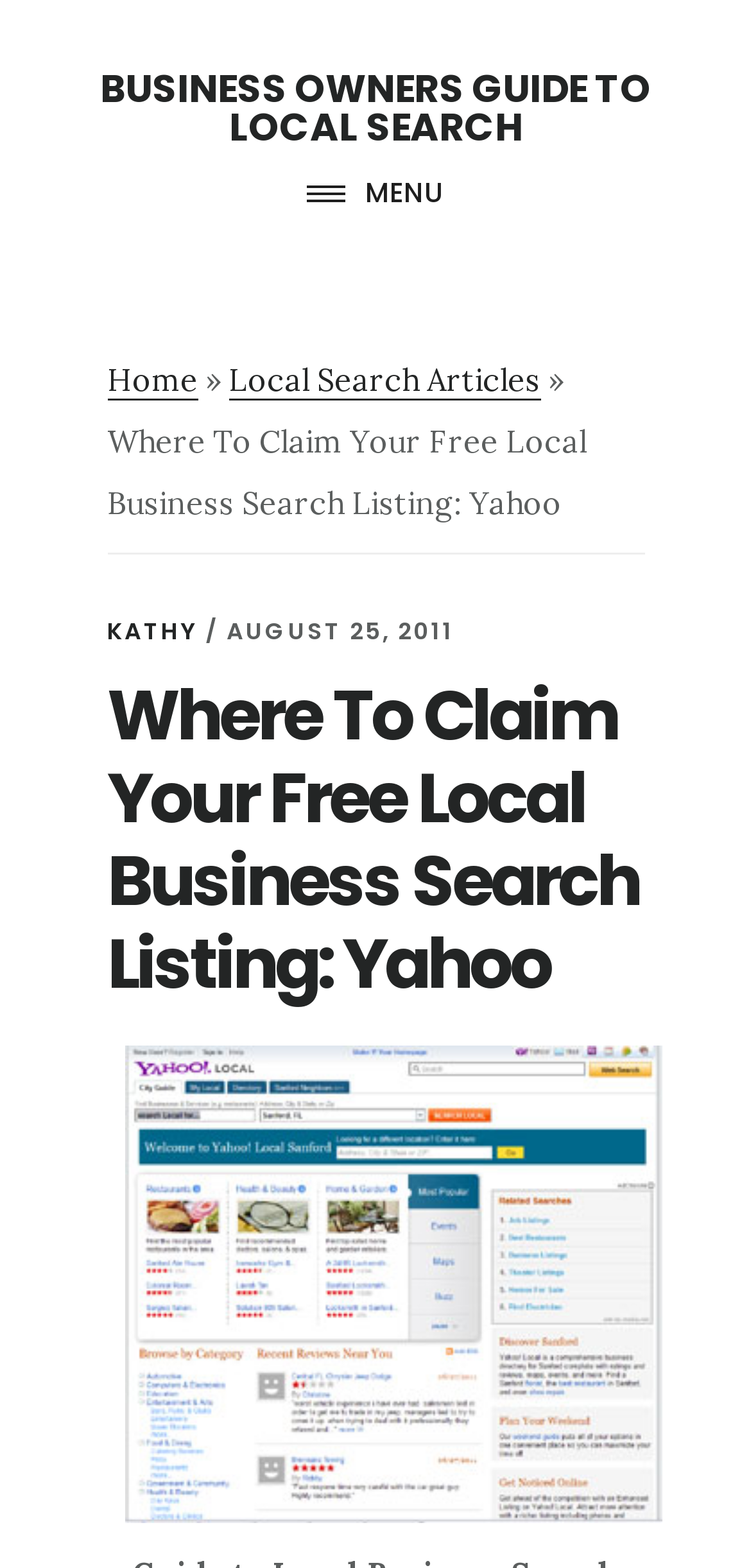Based on the image, provide a detailed response to the question:
What is the topic of the article?

The topic of the article can be inferred from the heading section of the webpage, which mentions 'Where To Claim Your Free Local Business Search Listing: Yahoo', and also from the link 'Guide to Local Business Search Yahoo'.